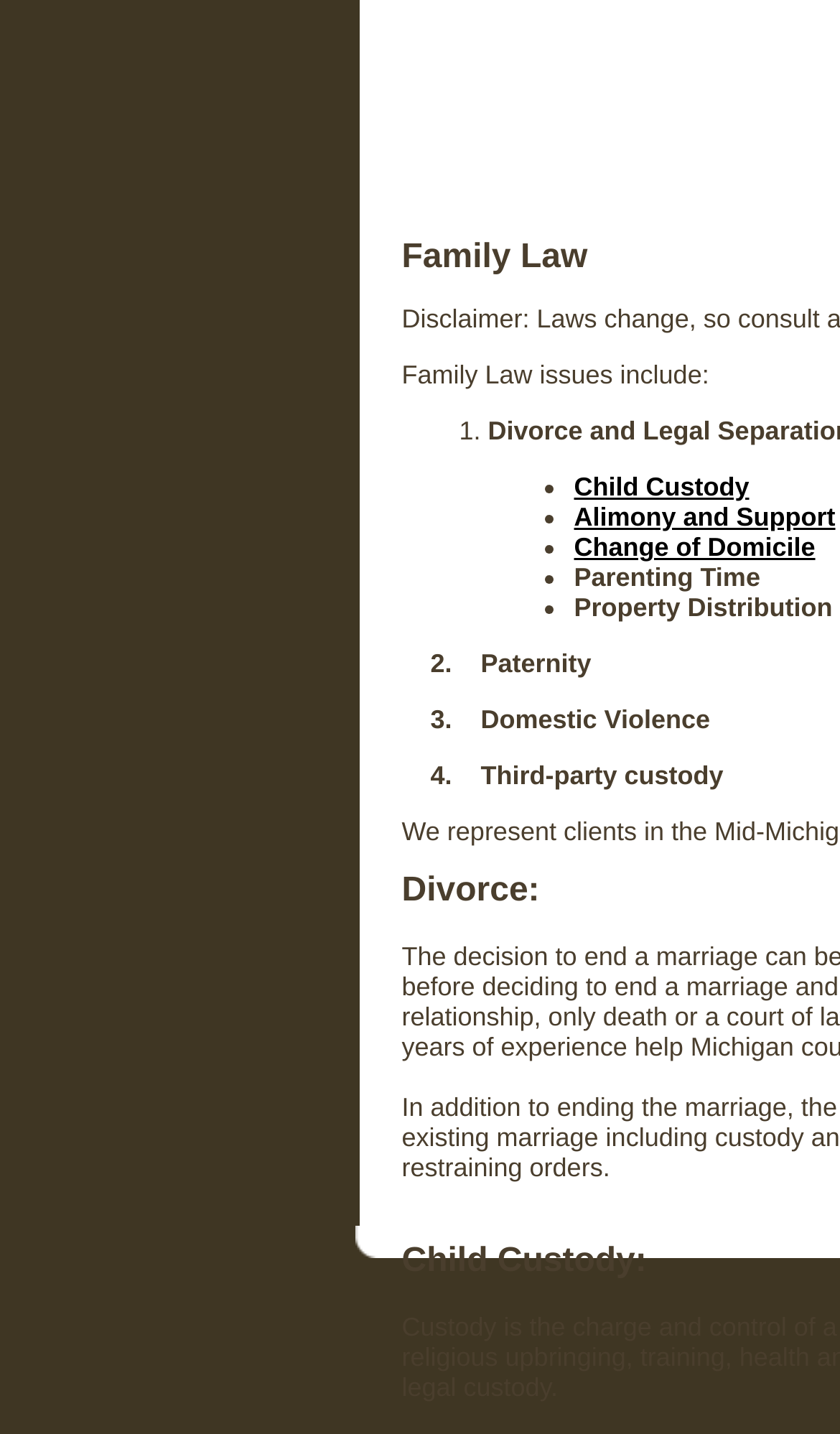Using the element description provided, determine the bounding box coordinates in the format (top-left x, top-left y, bottom-right x, bottom-right y). Ensure that all values are floating point numbers between 0 and 1. Element description: Child Custody

[0.683, 0.329, 0.892, 0.35]